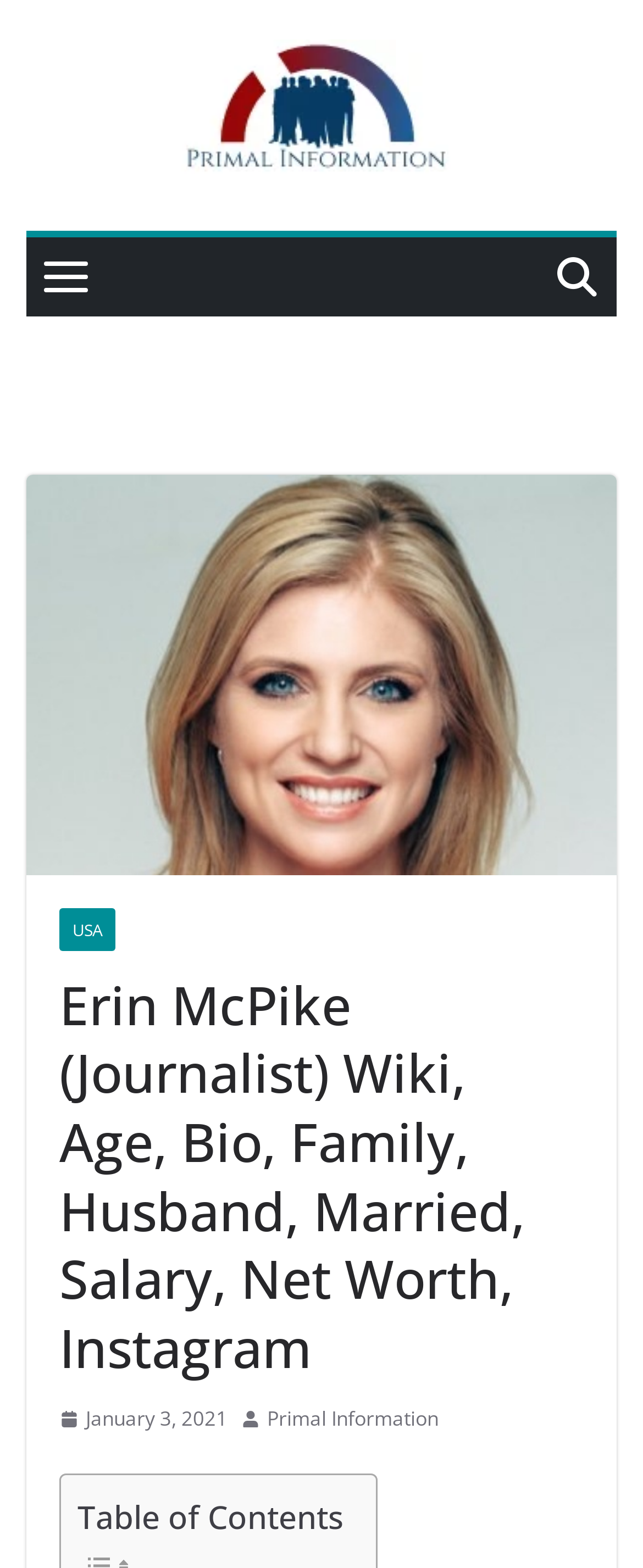Your task is to find and give the main heading text of the webpage.

Erin McPike (Journalist) Wiki, Age, Bio, Family, Husband, Married, Salary, Net Worth, Instagram